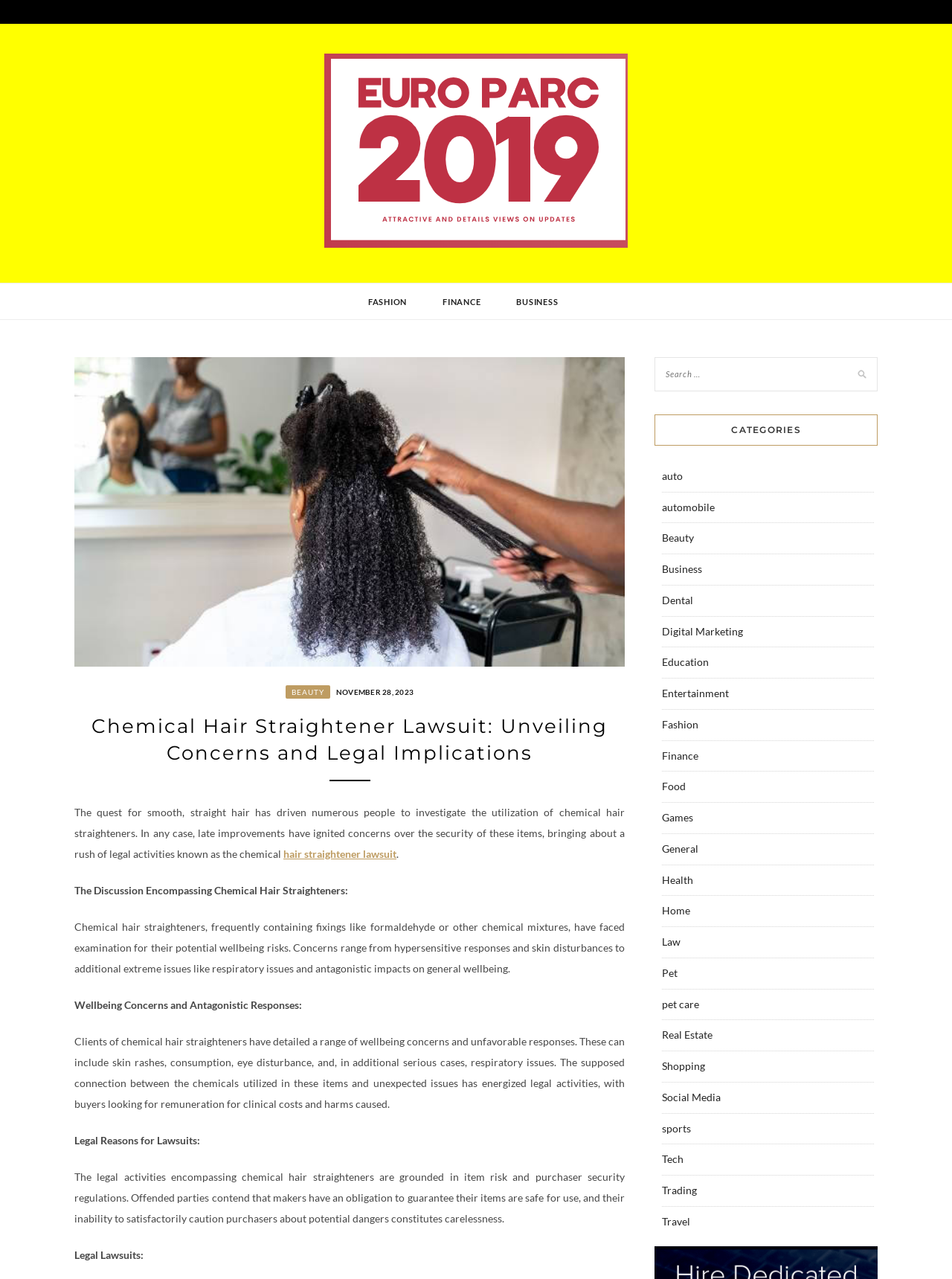Find and indicate the bounding box coordinates of the region you should select to follow the given instruction: "Go to the 'BEAUTY' category".

[0.3, 0.536, 0.347, 0.546]